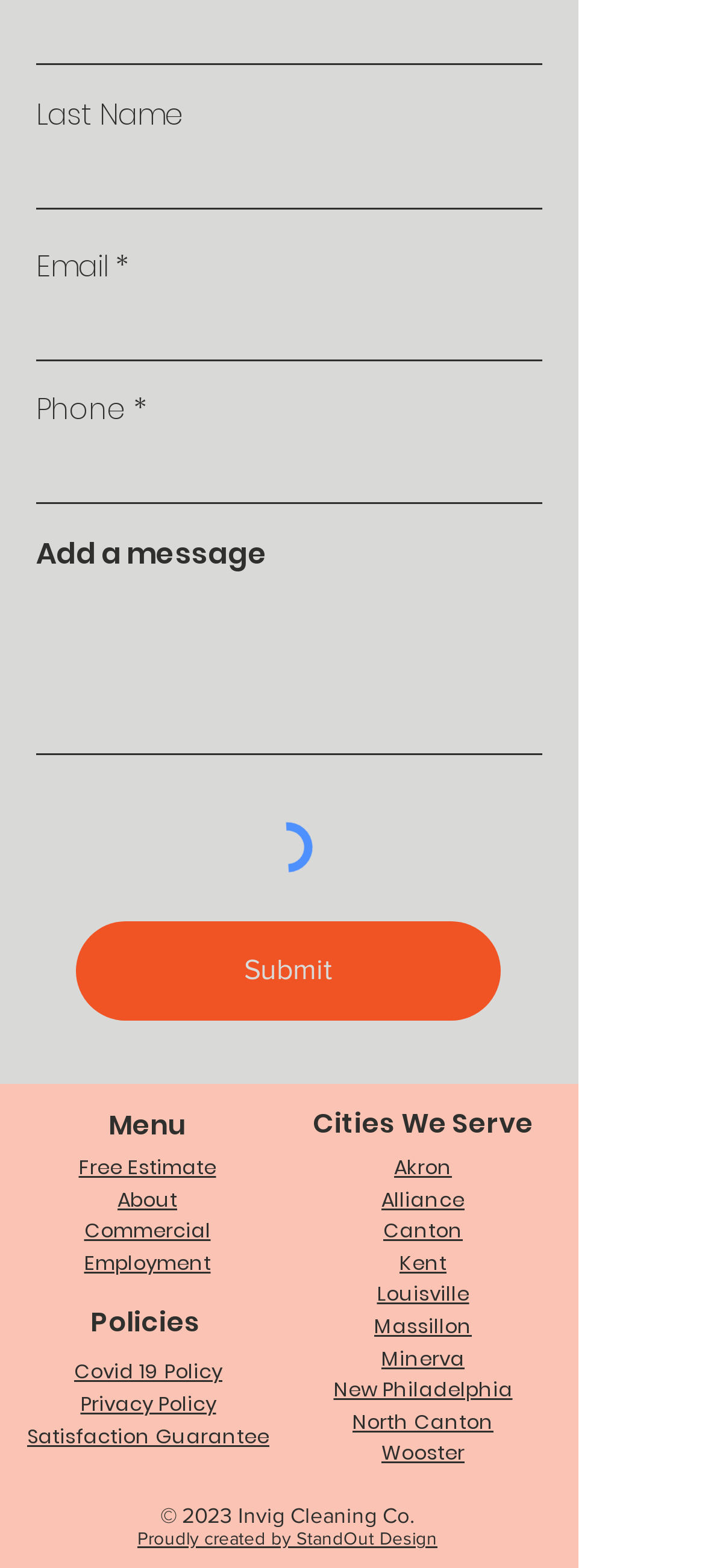Refer to the image and provide an in-depth answer to the question:
What is the company's policy related to Covid 19?

The webpage has a button labeled 'Covid 19 Policy' which has a popup dialog, indicating that the company has a specific policy related to Covid 19, but the details of the policy are not provided on the webpage.